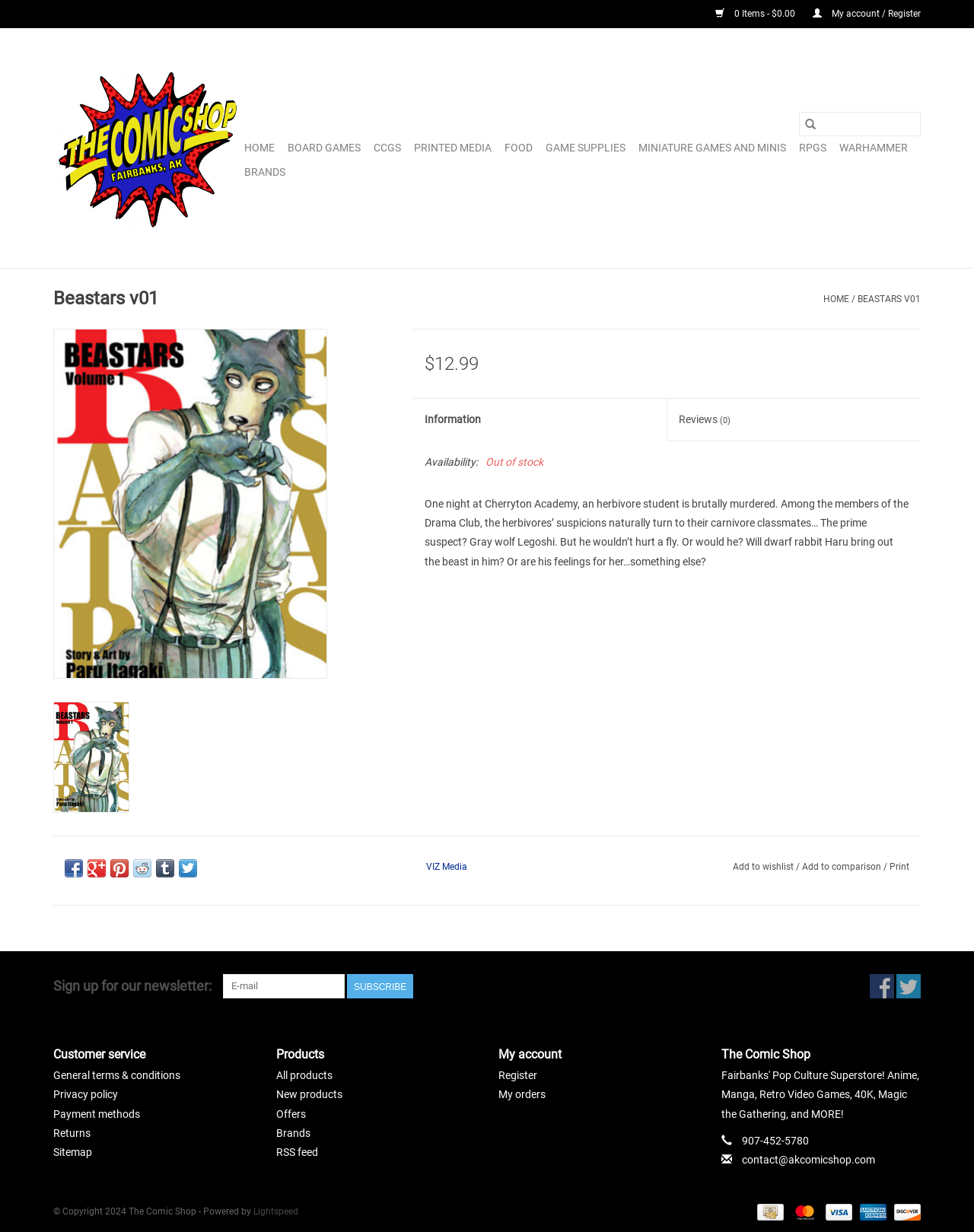From the given element description: "title="Share on Reddit"", find the bounding box for the UI element. Provide the coordinates as four float numbers between 0 and 1, in the order [left, top, right, bottom].

[0.137, 0.698, 0.155, 0.712]